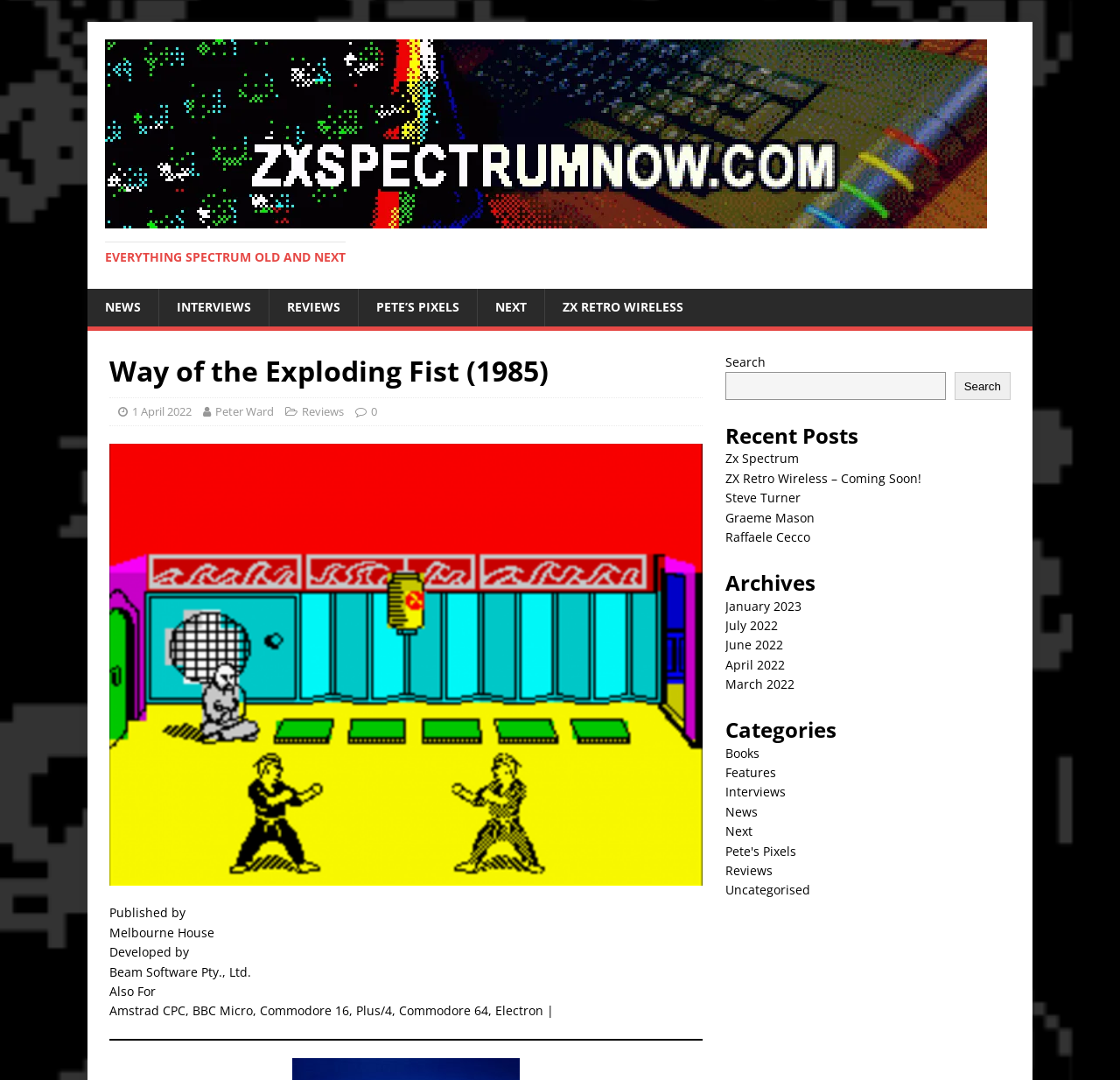Examine the image and give a thorough answer to the following question:
What is the name of the developer of the game?

The question can be answered by looking at the text 'Developed by Beam Software Pty., Ltd.' which explicitly mentions the developer of the game.